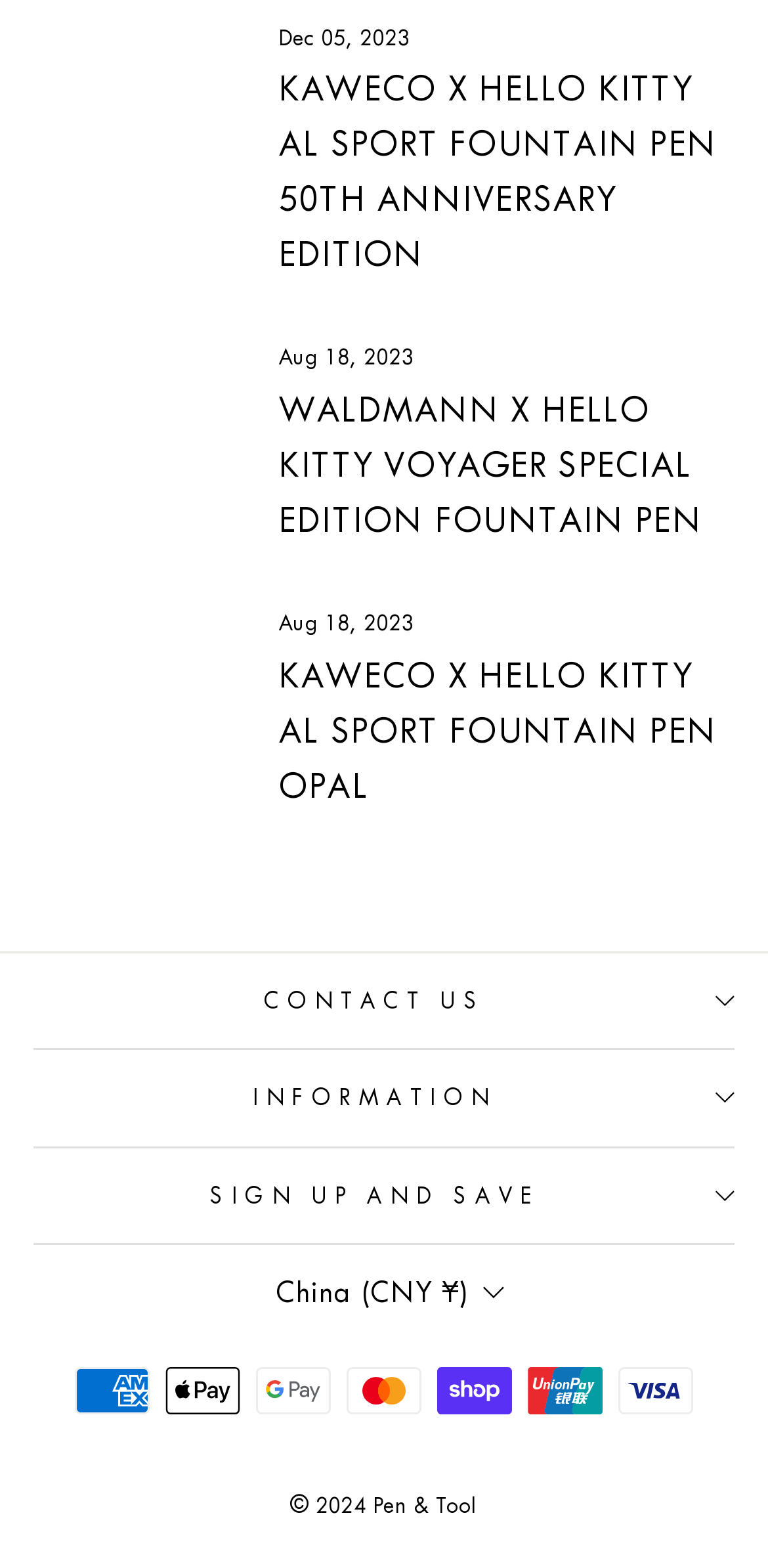Find the coordinates for the bounding box of the element with this description: "Sign up and save".

[0.044, 0.732, 0.956, 0.793]